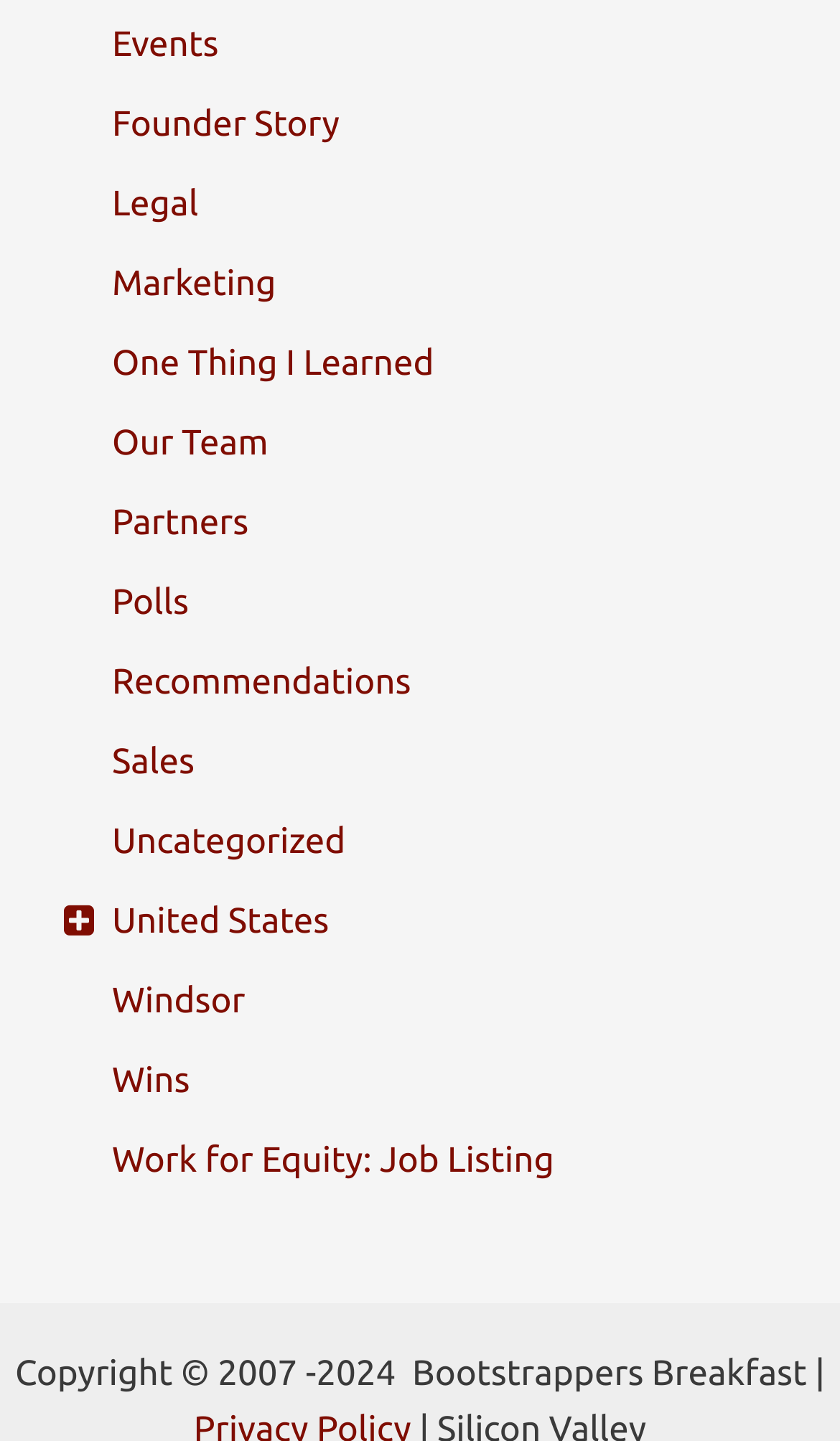With reference to the image, please provide a detailed answer to the following question: What is the location mentioned in the link 'Windsor'?

The link 'Windsor' is likely referring to a city, possibly in the United States or Canada, as it is positioned among other links related to locations, such as 'United States'.